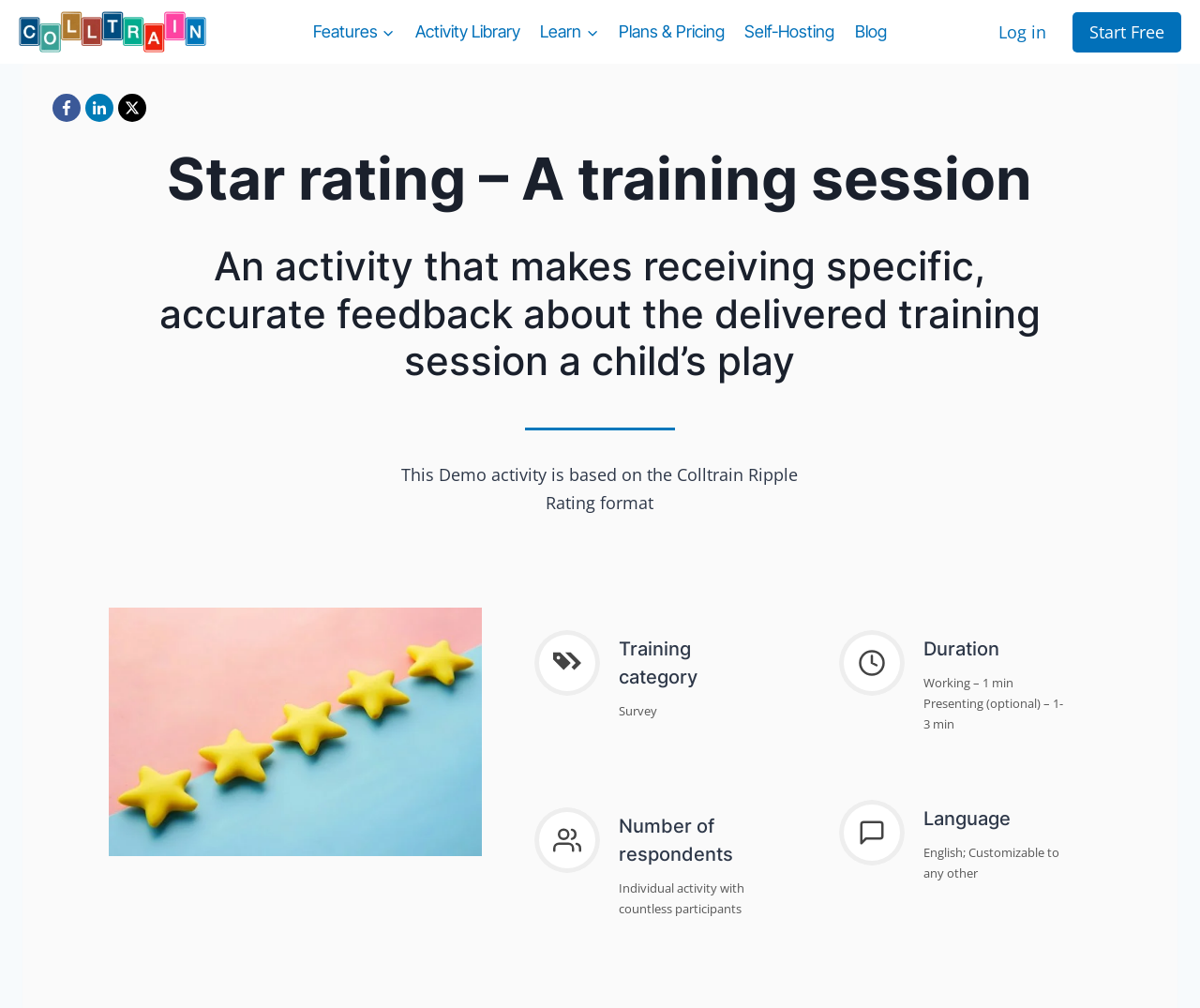Determine the bounding box coordinates of the section I need to click to execute the following instruction: "Navigate to Features". Provide the coordinates as four float numbers between 0 and 1, i.e., [left, top, right, bottom].

[0.253, 0.007, 0.337, 0.056]